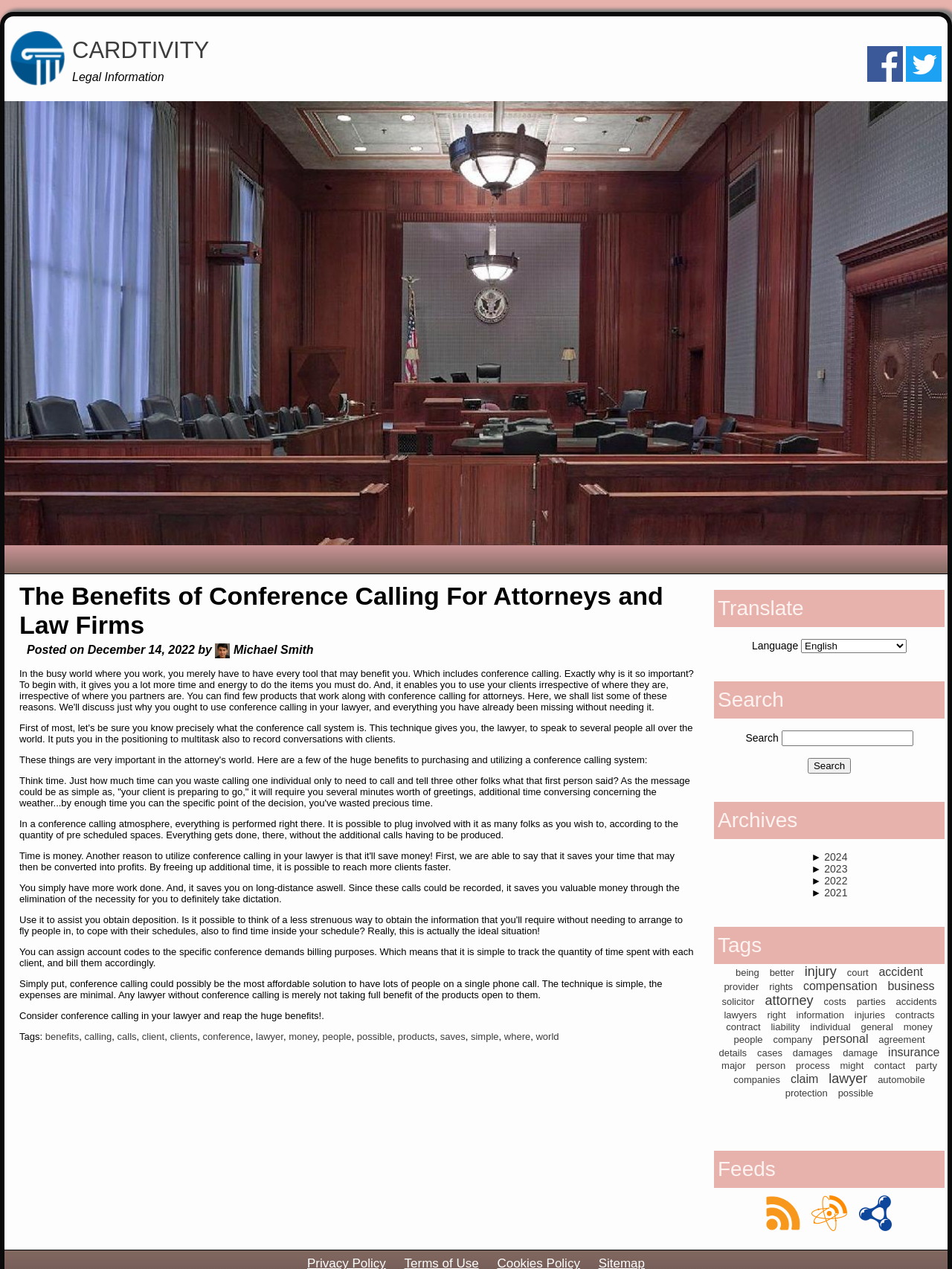What is the topic of the article?
Utilize the image to construct a detailed and well-explained answer.

The topic of the article can be determined by reading the heading 'The Benefits of Conference Calling For Attorneys and Law Firms' which is located at the top of the webpage.